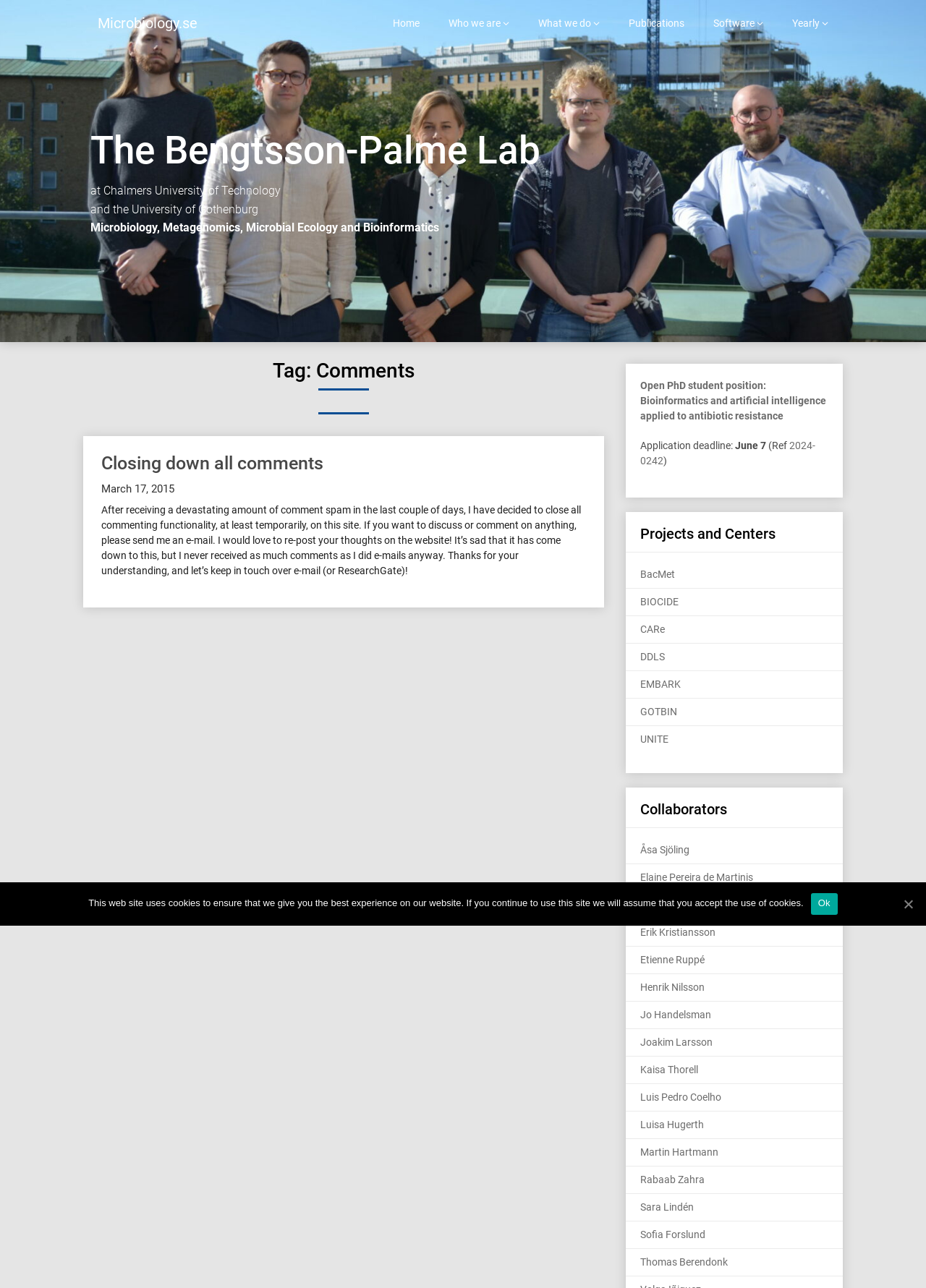Given the element description "Who we are" in the screenshot, predict the bounding box coordinates of that UI element.

[0.469, 0.0, 0.566, 0.036]